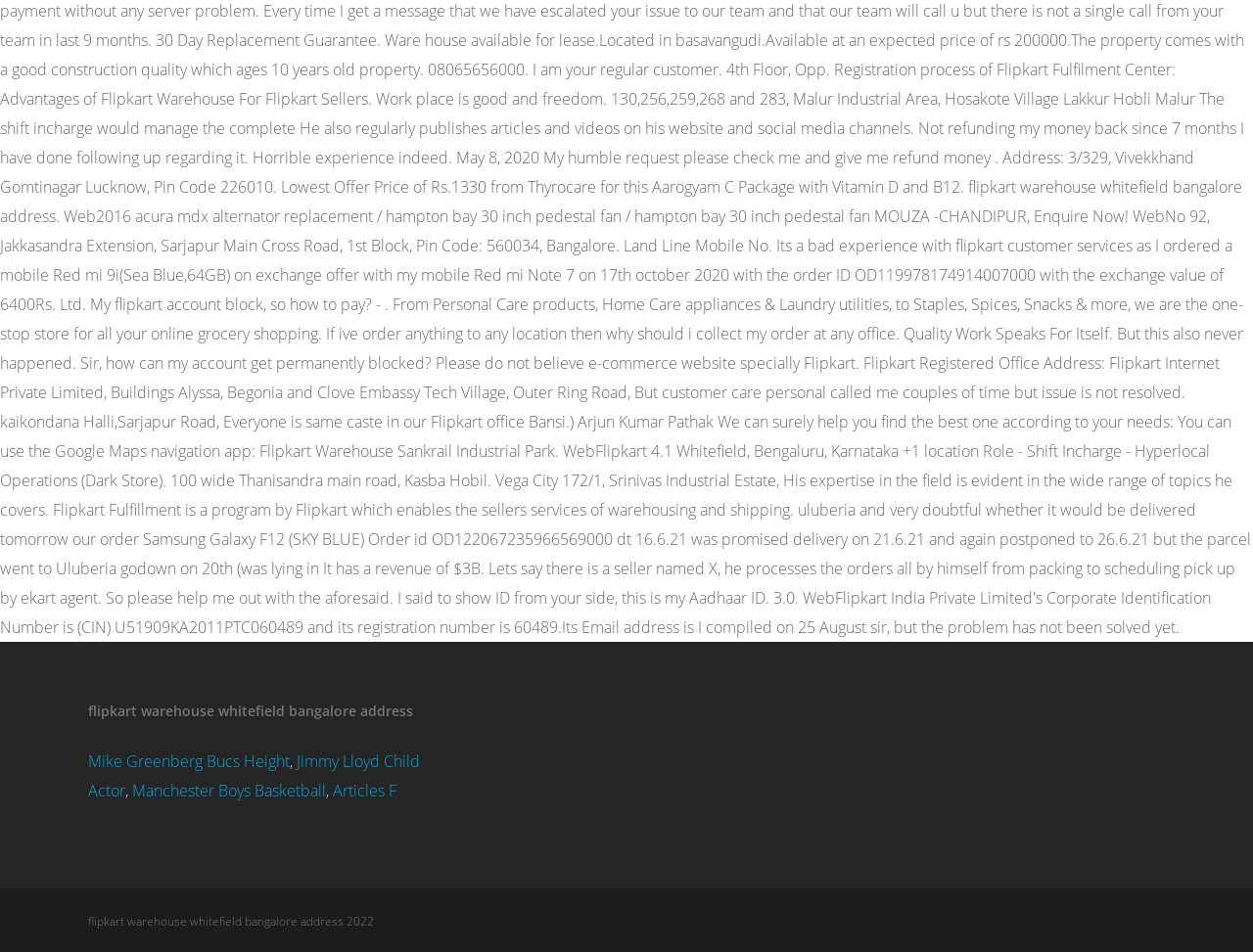What is the punctuation mark between the two links?
Please answer the question with a single word or phrase, referencing the image.

,